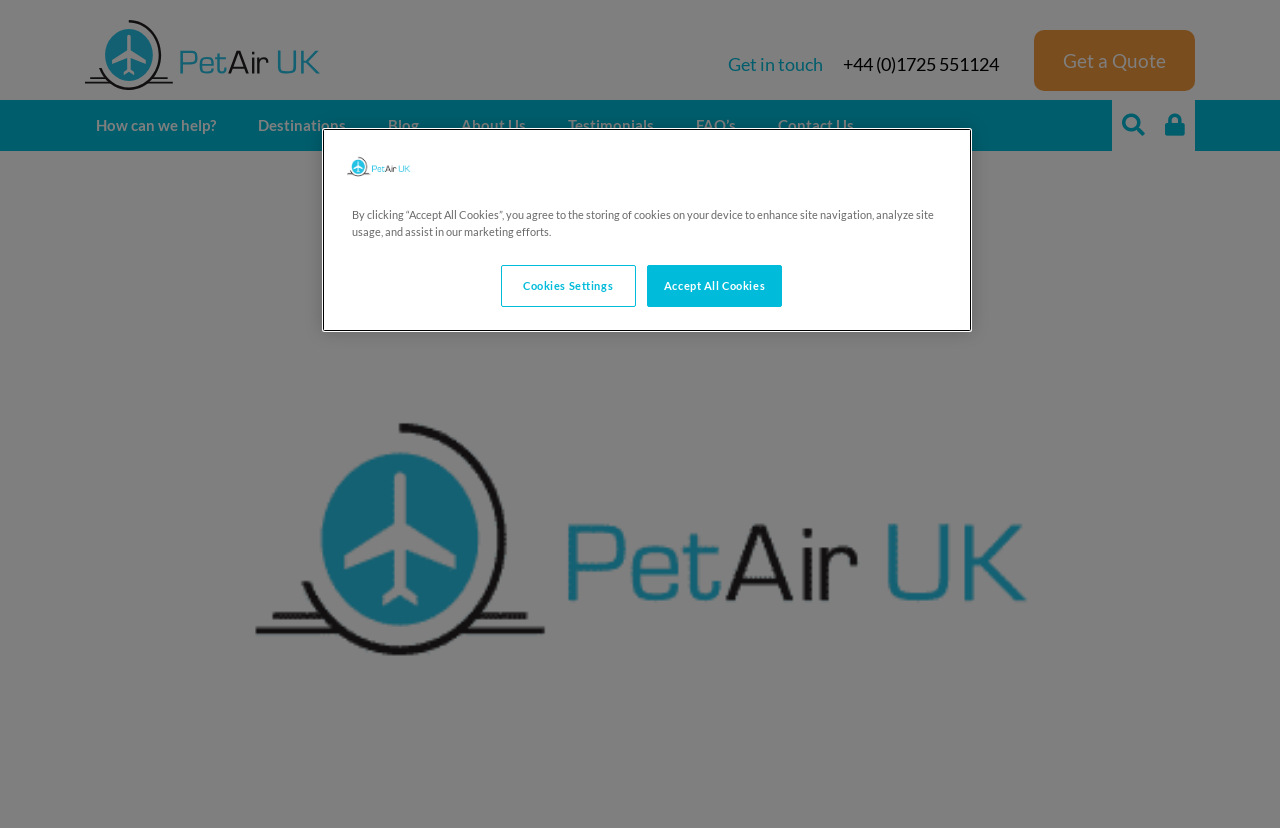Provide the bounding box coordinates in the format (top-left x, top-left y, bottom-right x, bottom-right y). All values are floating point numbers between 0 and 1. Determine the bounding box coordinate of the UI element described as: About Us

[0.352, 0.121, 0.42, 0.181]